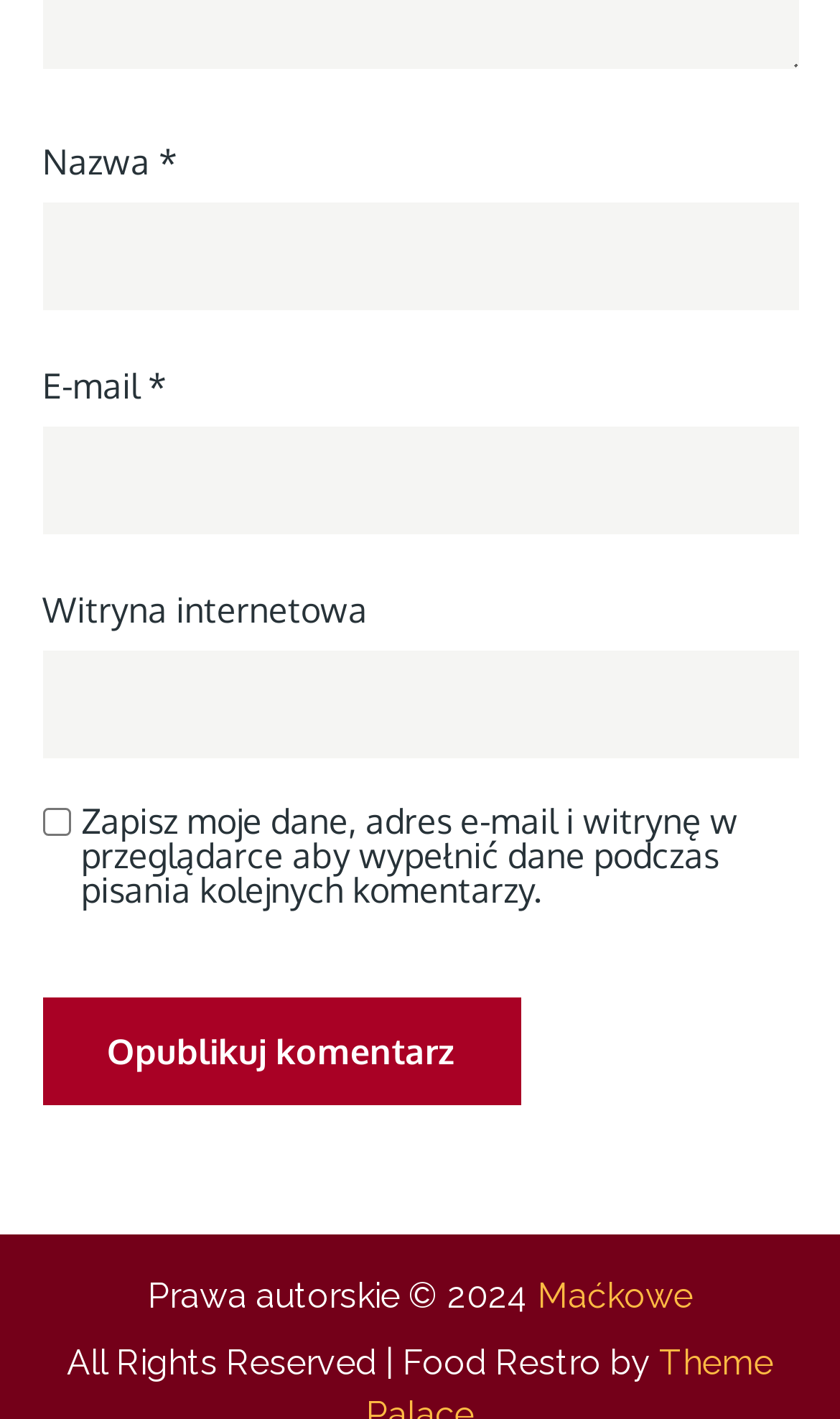What is the first field to fill in the form?
Look at the image and answer the question with a single word or phrase.

Nazwa